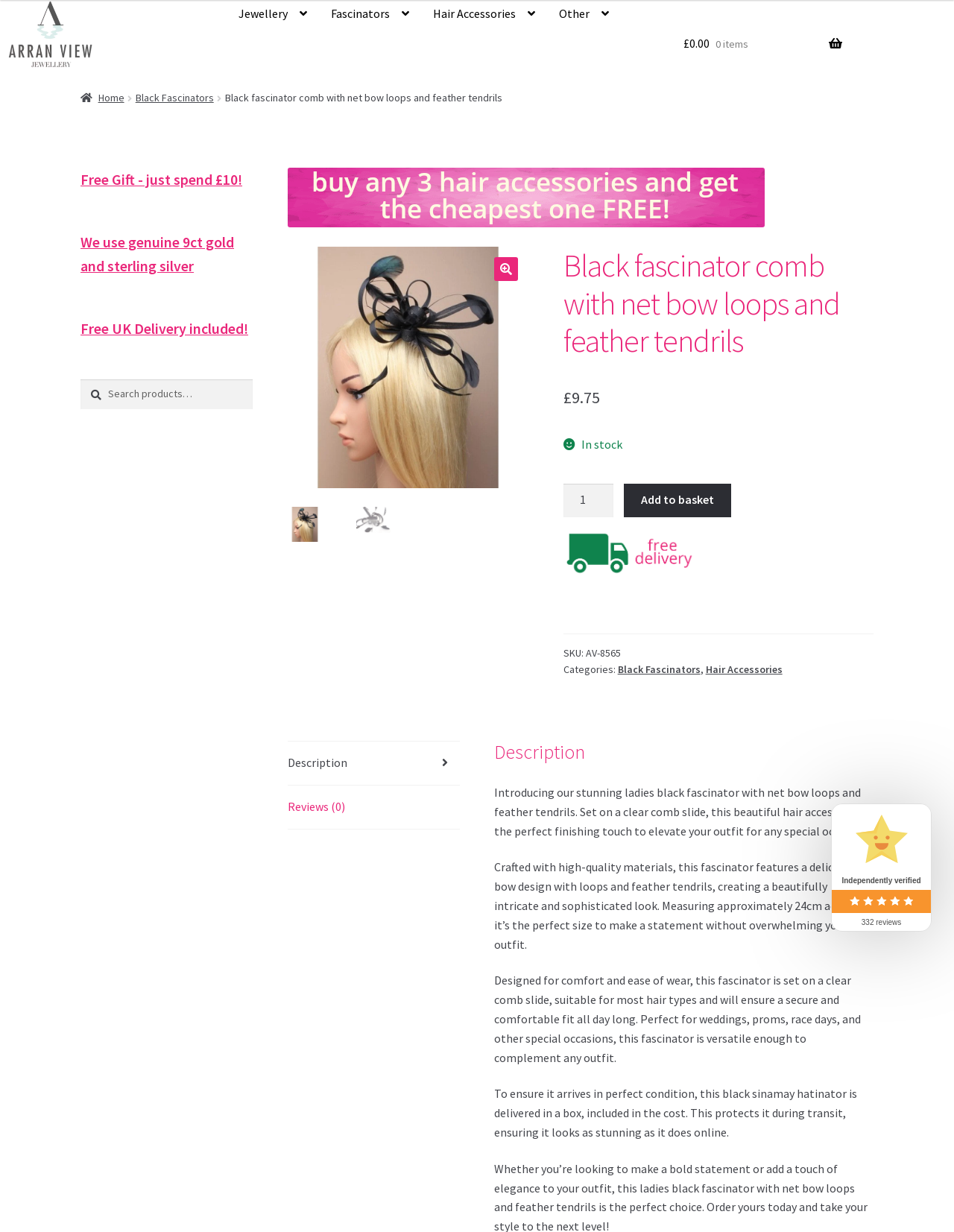Determine the bounding box coordinates of the region that needs to be clicked to achieve the task: "Check the product price".

[0.59, 0.314, 0.629, 0.331]